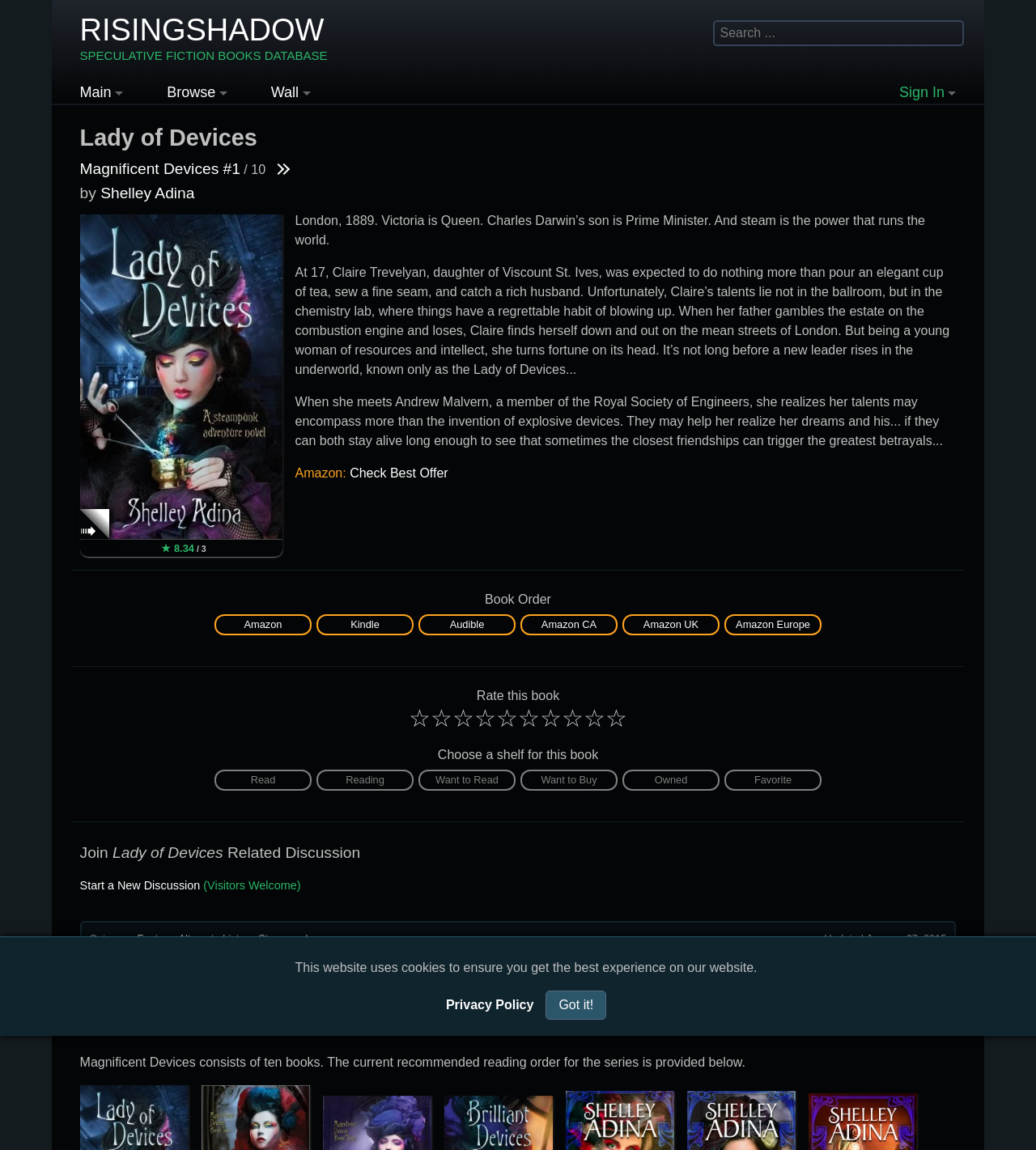Please mark the clickable region by giving the bounding box coordinates needed to complete this instruction: "Check the best offer on Amazon".

[0.338, 0.405, 0.433, 0.417]